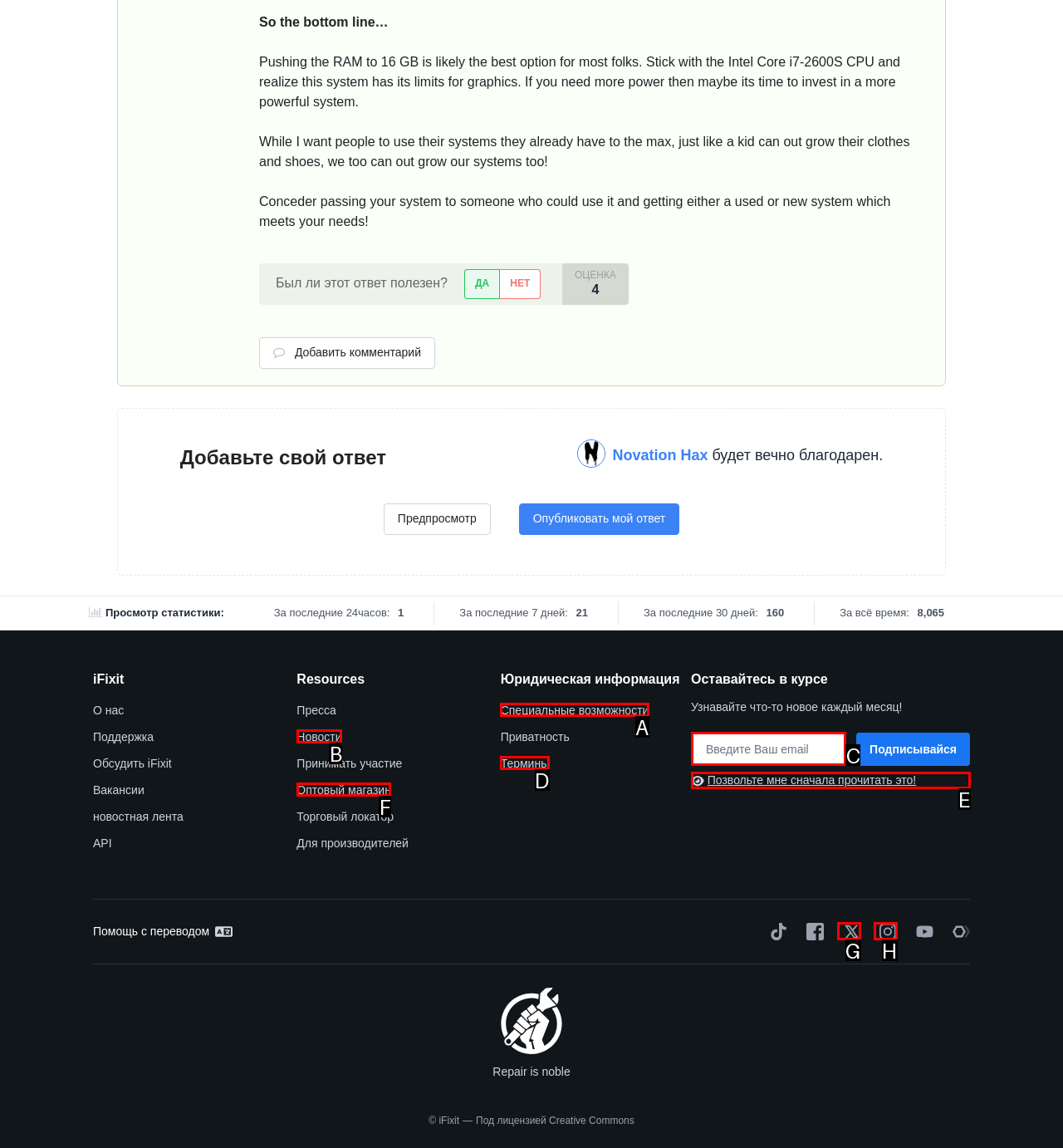For the task "Enter your email address in the subscription box", which option's letter should you click? Answer with the letter only.

C